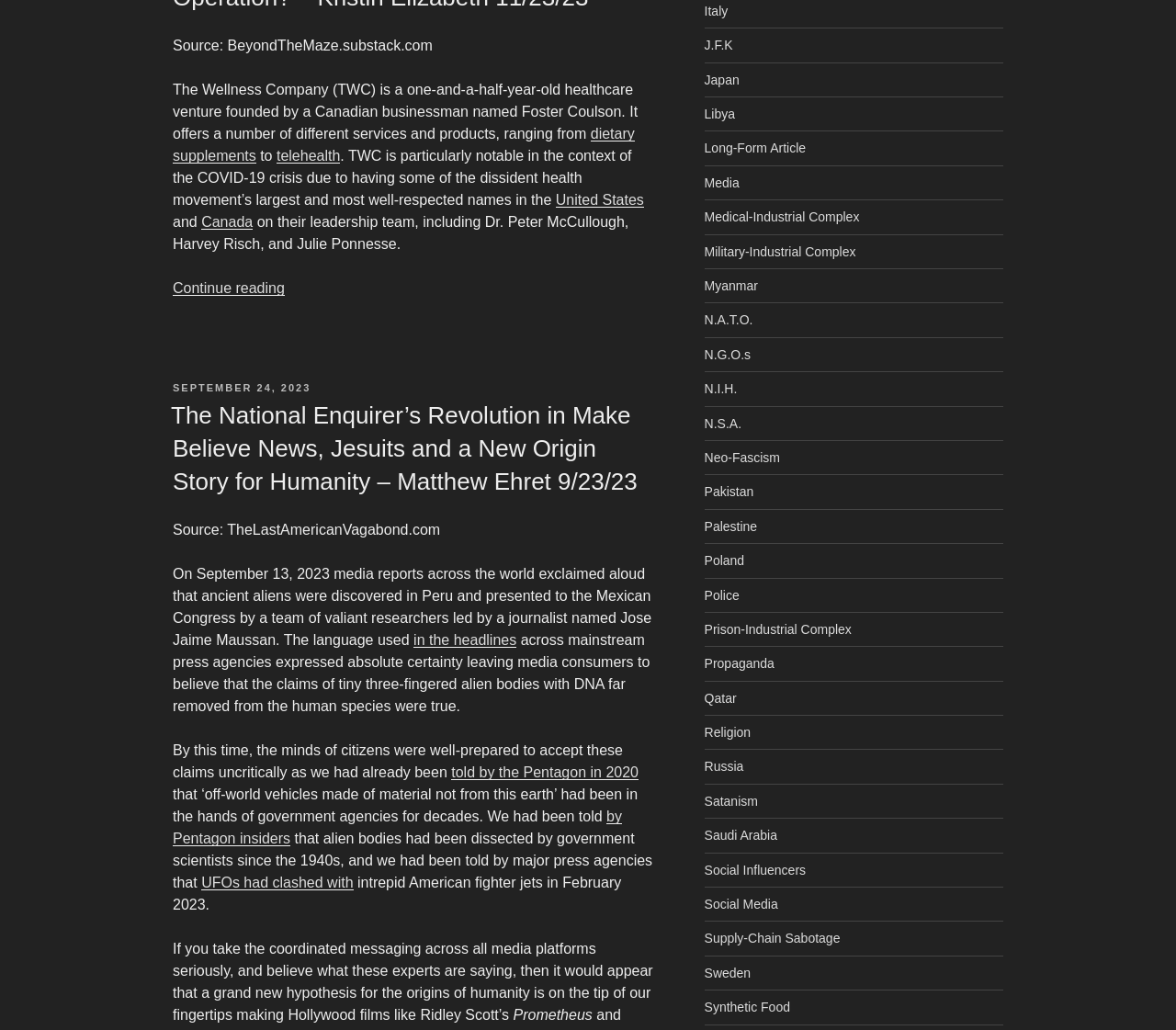Locate the bounding box coordinates of the element that needs to be clicked to carry out the instruction: "View the post from September 24, 2023". The coordinates should be given as four float numbers ranging from 0 to 1, i.e., [left, top, right, bottom].

[0.147, 0.371, 0.264, 0.382]